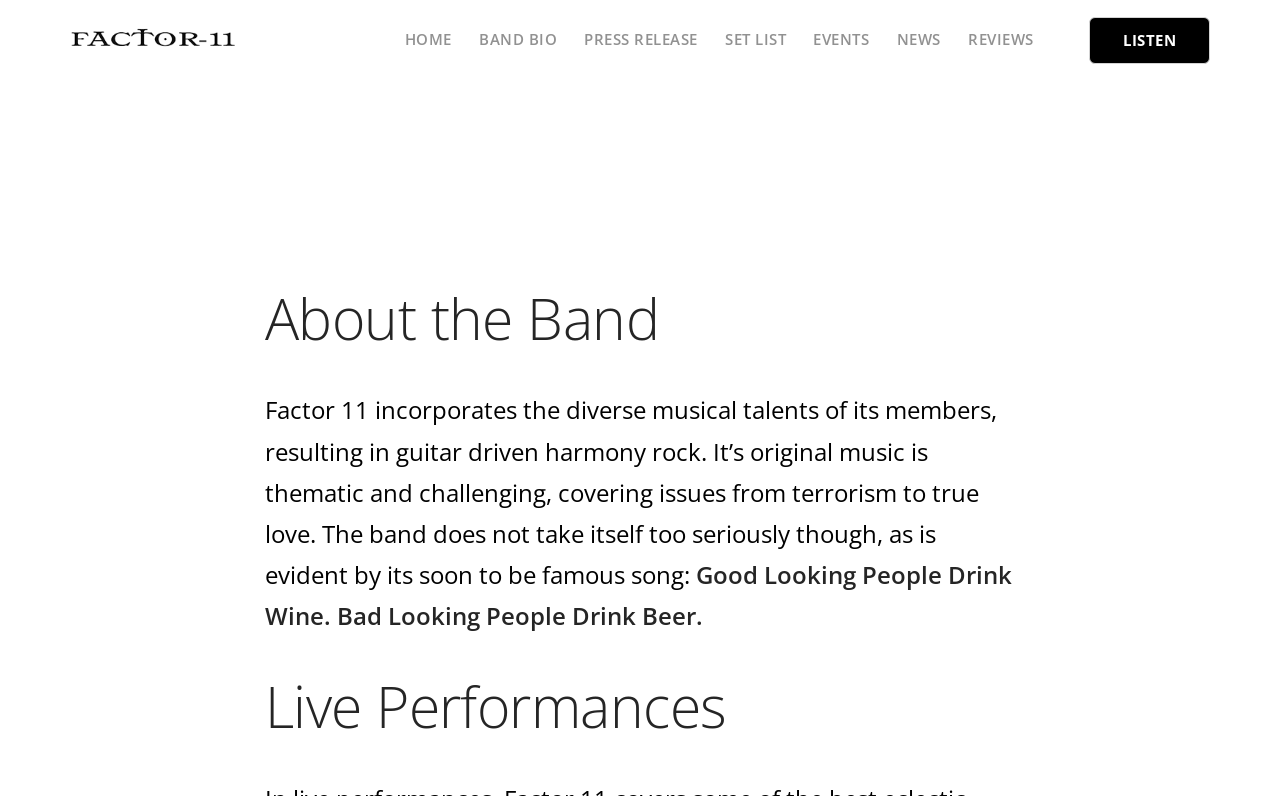Generate a comprehensive description of the contents of the webpage.

The webpage is about the band bio of Factor-11. At the top left corner, there is a logo image with a corresponding link. Below the logo, there is a navigation menu with seven links: HOME, BAND BIO, PRESS RELEASE, SET LIST, EVENTS, NEWS, and REVIEWS, arranged horizontally from left to right.

The main content of the webpage is divided into two sections. The first section, titled "About the Band", is located below the navigation menu and occupies most of the page. It contains a paragraph of text that describes the band's music style and themes, mentioning that their original music covers issues like terrorism and true love, but also has a humorous side.

The second section, titled "Live Performances", is located below the first section and takes up the bottom quarter of the page. There is no content provided for this section, but it seems to be a header for upcoming or past live performances.

On the top right corner, there is a separate link labeled "LISTEN", which is slightly above the navigation menu.